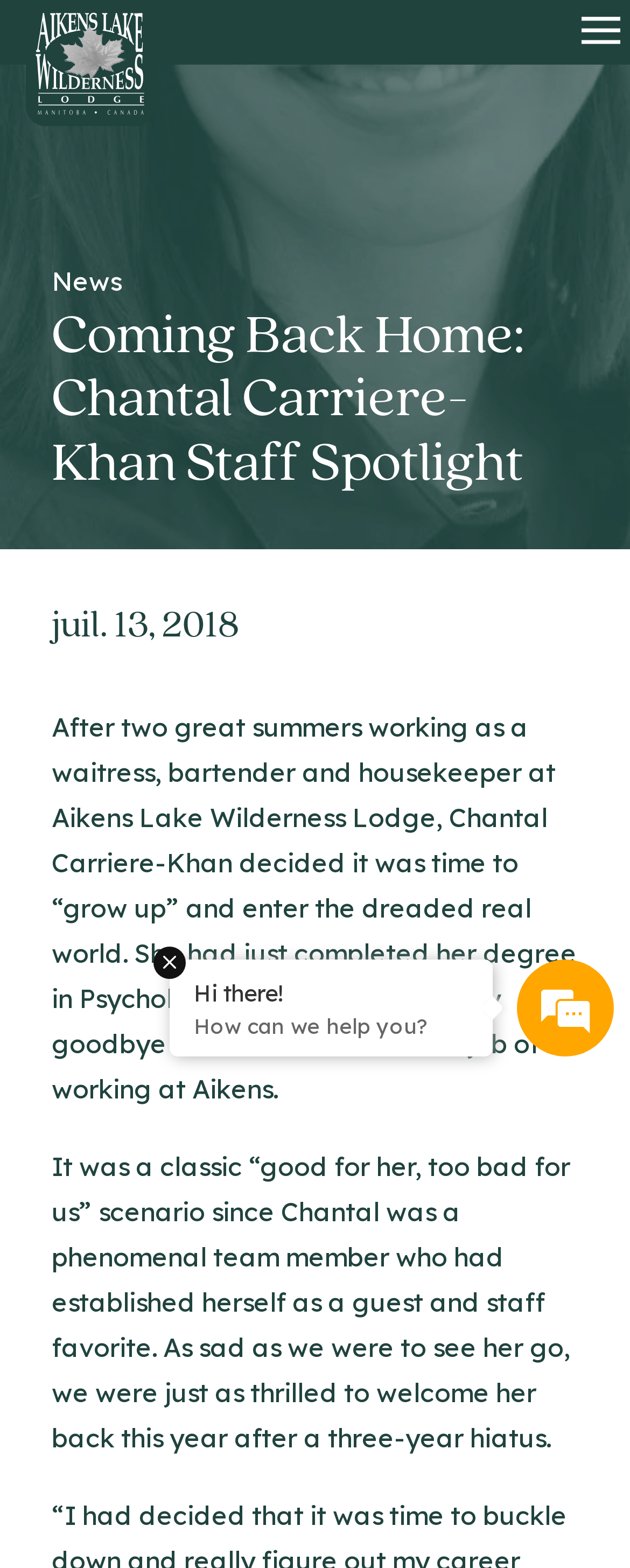Describe every aspect of the webpage comprehensively.

The webpage is about a staff spotlight, specifically featuring Chantal Carriere-Khan, with a French language option available. At the top left corner, there is a logo image. On the top right corner, there is an "Open Menu" button with an accompanying image. Below the logo, there is a large image that spans the entire width of the page.

The main content of the page is divided into sections. The first section has a heading that reads "Coming Back Home: Chantal Carriere-Khan Staff Spotlight" and is accompanied by a date "juil. 13, 2018". Below the heading, there are two blocks of text that describe Chantal's experience working at Aikens Lake Wilderness Lodge.

On the right side of the page, there is a section with a greeting "Hi there!" and a question "How can we help you?". This section is positioned below the main content area.

There are a total of four images on the page, including the logo, the "Open Menu" button image, the large image below the logo, and another image that is not described. There are also several links and buttons, including the "News" link and the "Open Menu" button.